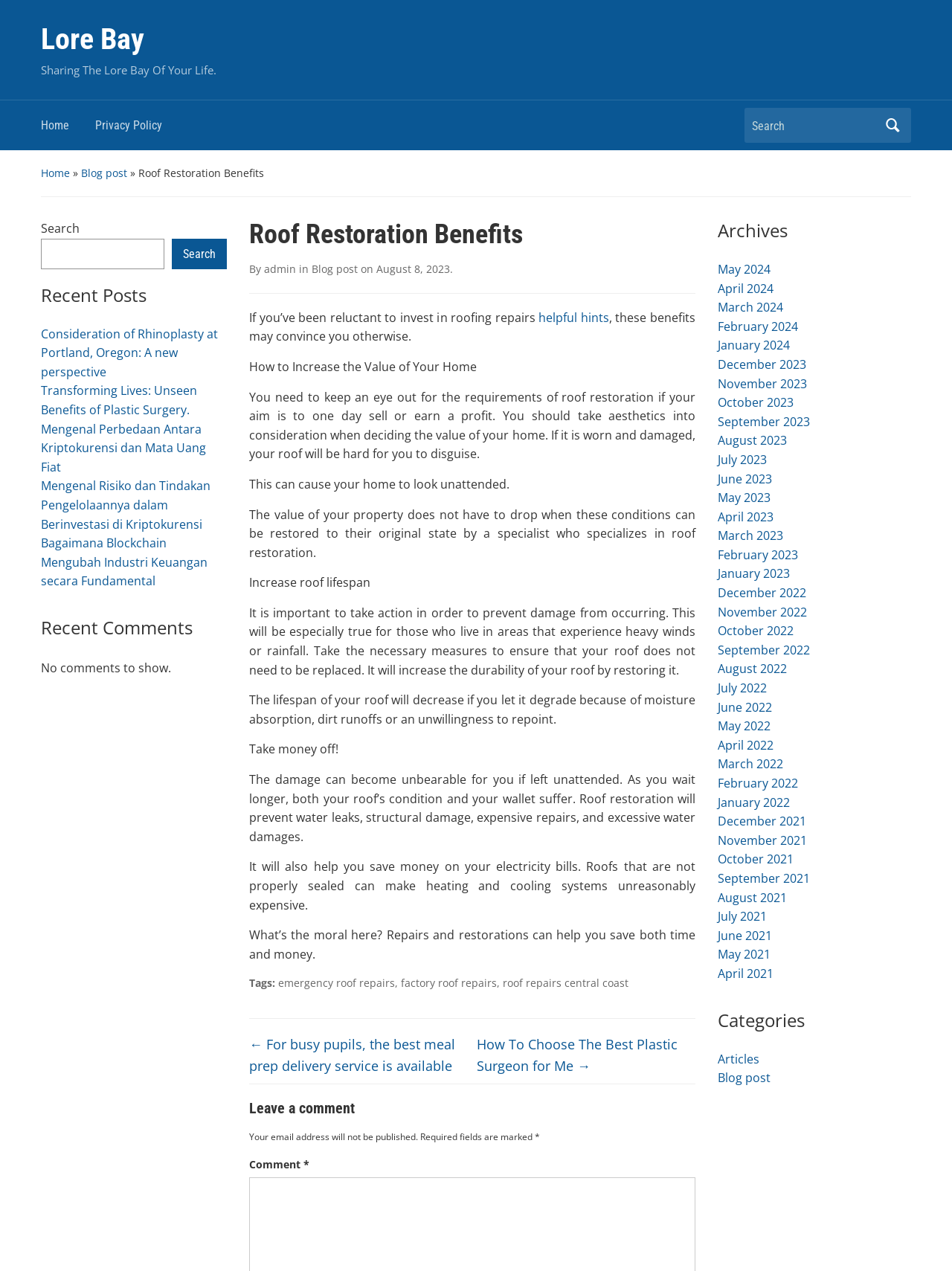Please identify the bounding box coordinates of the clickable area that will fulfill the following instruction: "Search for something". The coordinates should be in the format of four float numbers between 0 and 1, i.e., [left, top, right, bottom].

[0.782, 0.088, 0.923, 0.11]